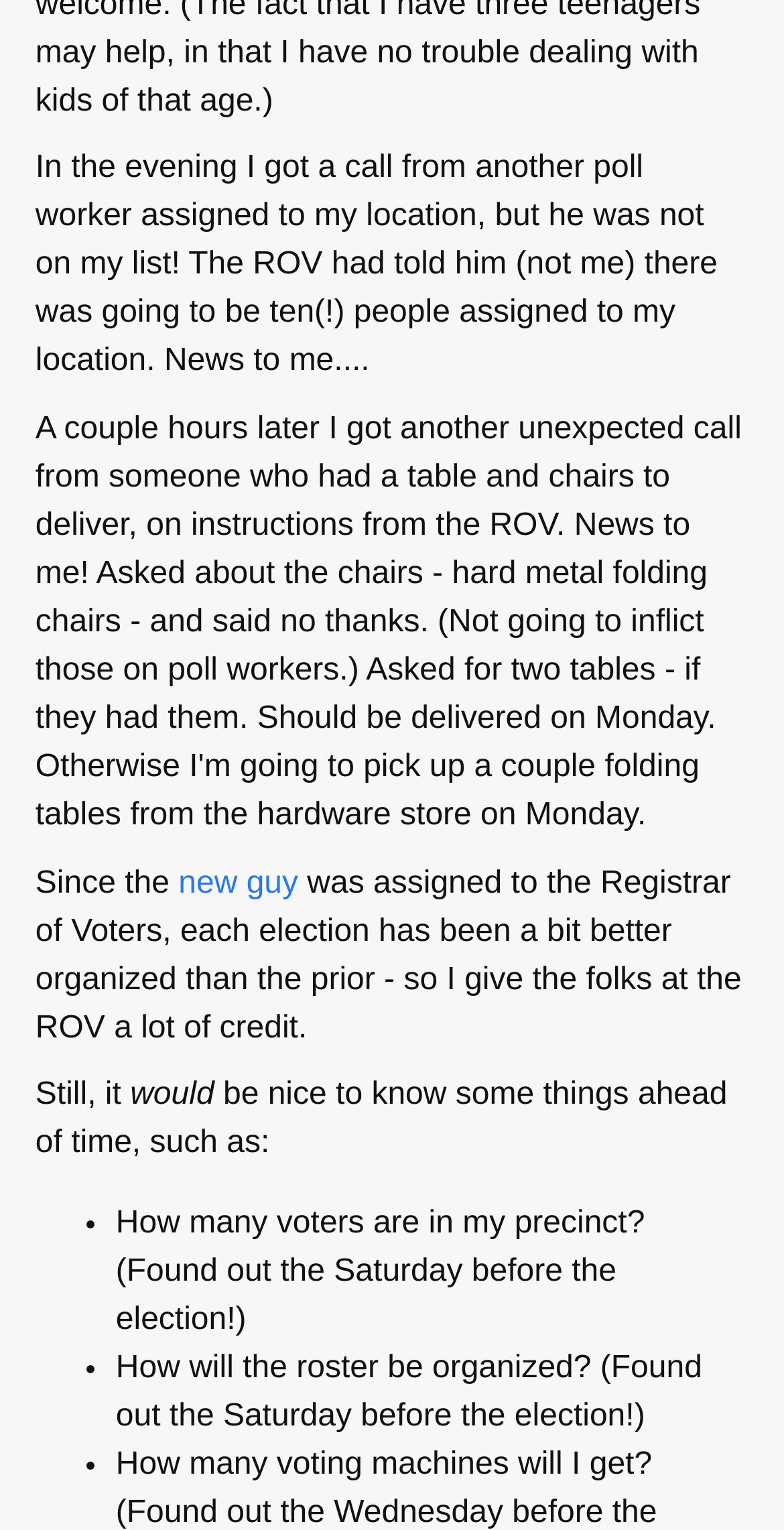Please answer the following question using a single word or phrase: 
When did the author find out how many voters were in their precinct?

The Saturday before the election